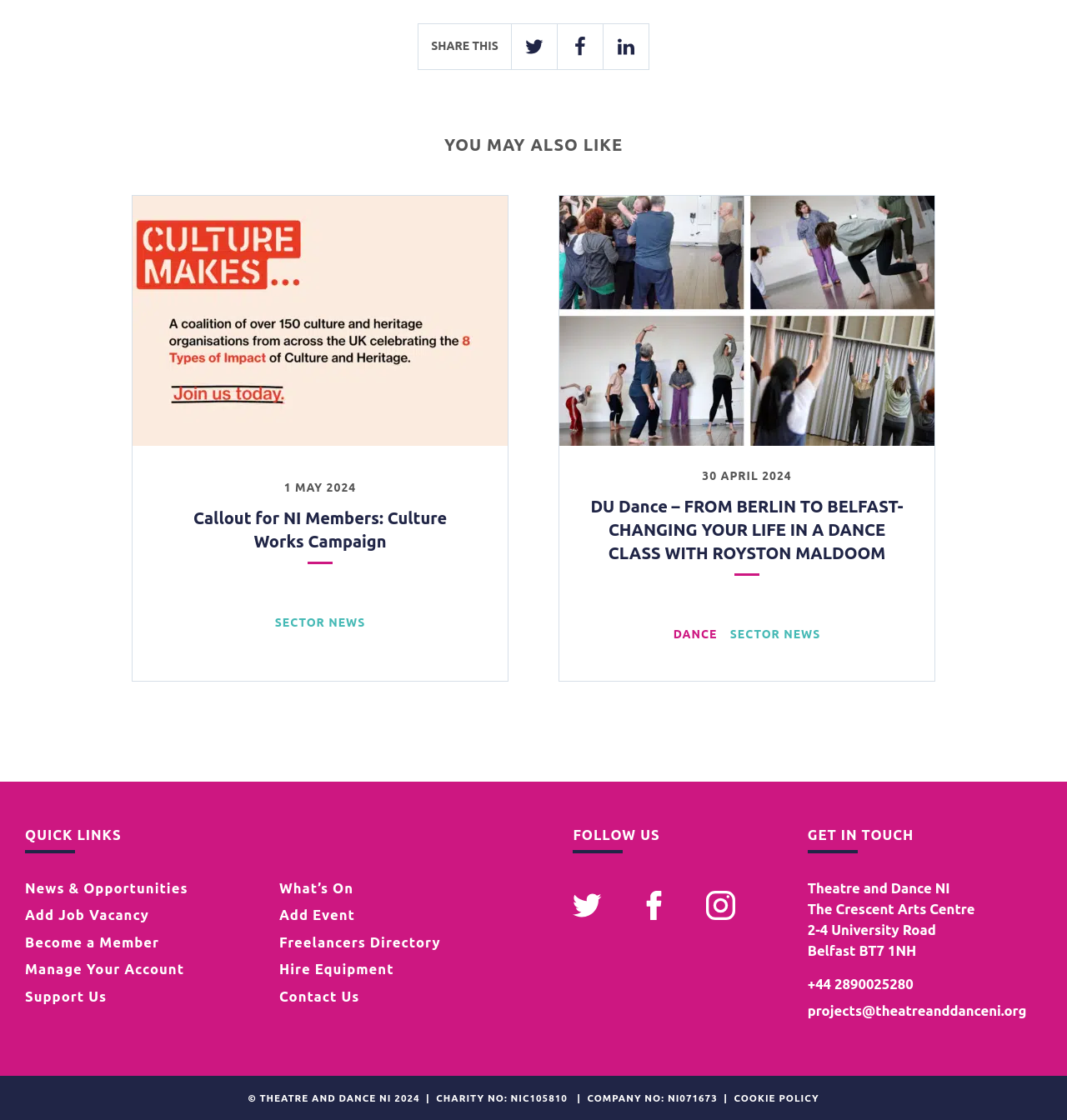Locate the bounding box coordinates of the area where you should click to accomplish the instruction: "Follow on Facebook".

[0.6, 0.807, 0.662, 0.824]